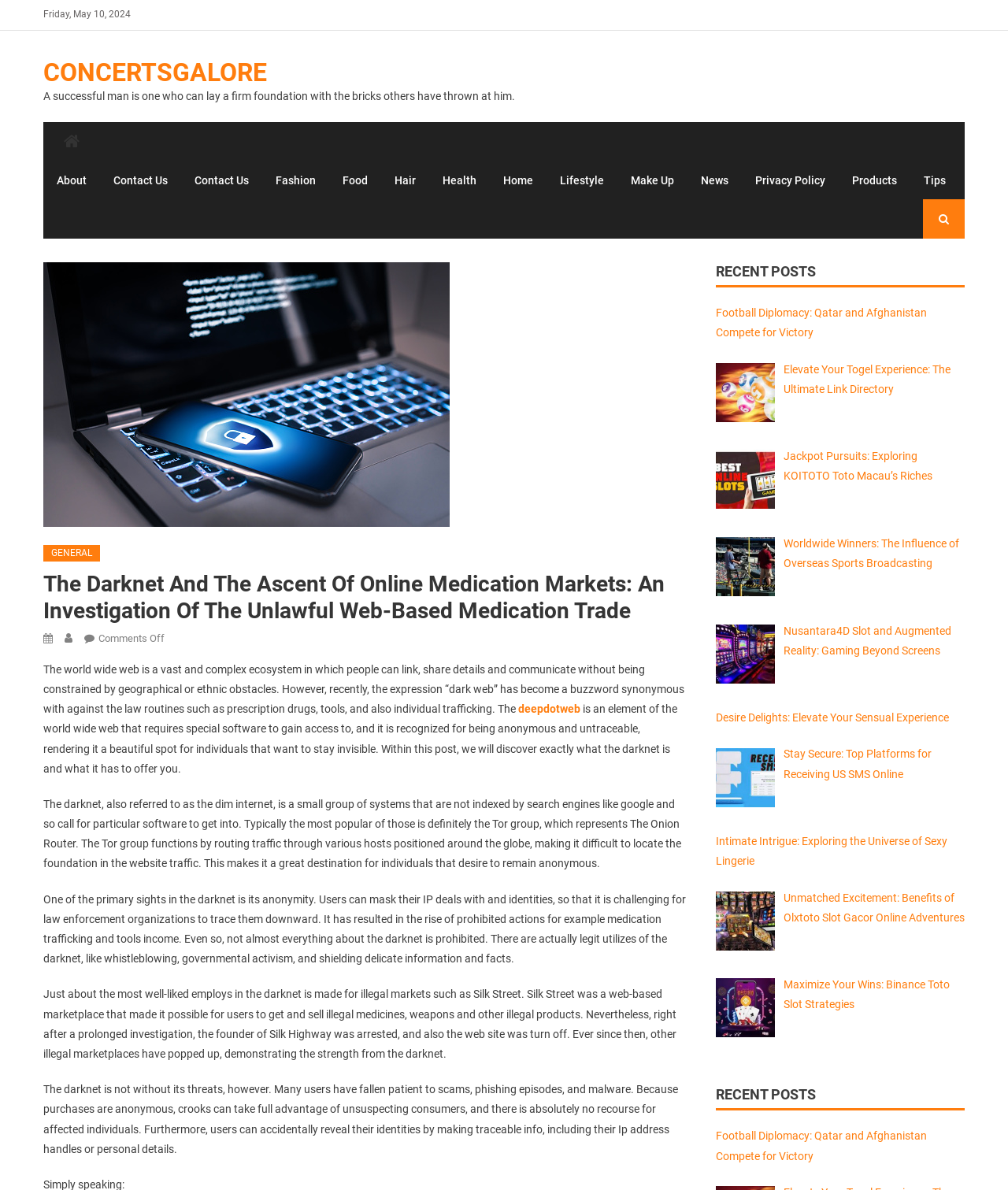Can you provide the bounding box coordinates for the element that should be clicked to implement the instruction: "Click the 'Contact Us' link"?

[0.101, 0.136, 0.178, 0.167]